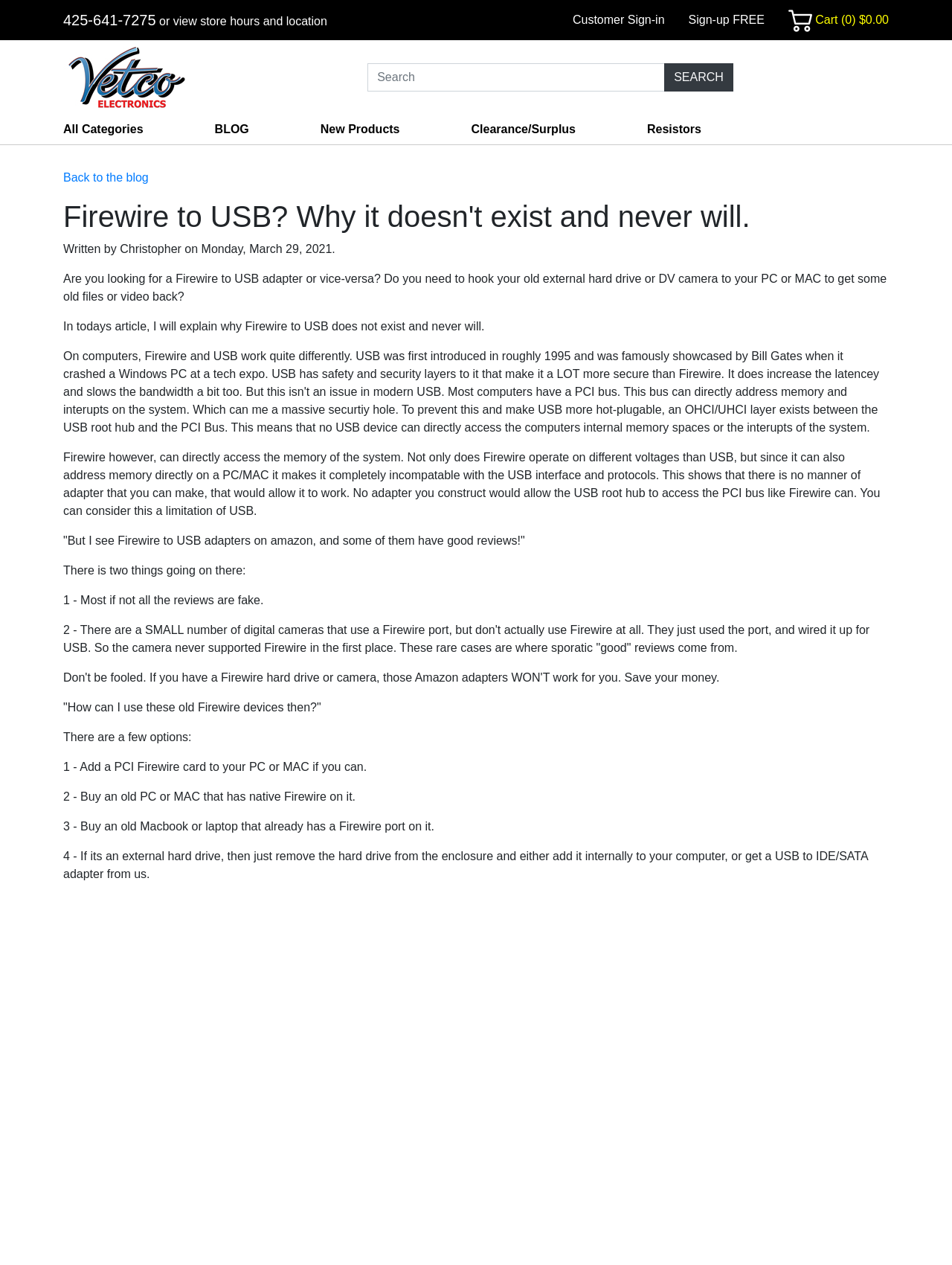Answer this question using a single word or a brief phrase:
What is the topic of the blog post?

Firewire to USB